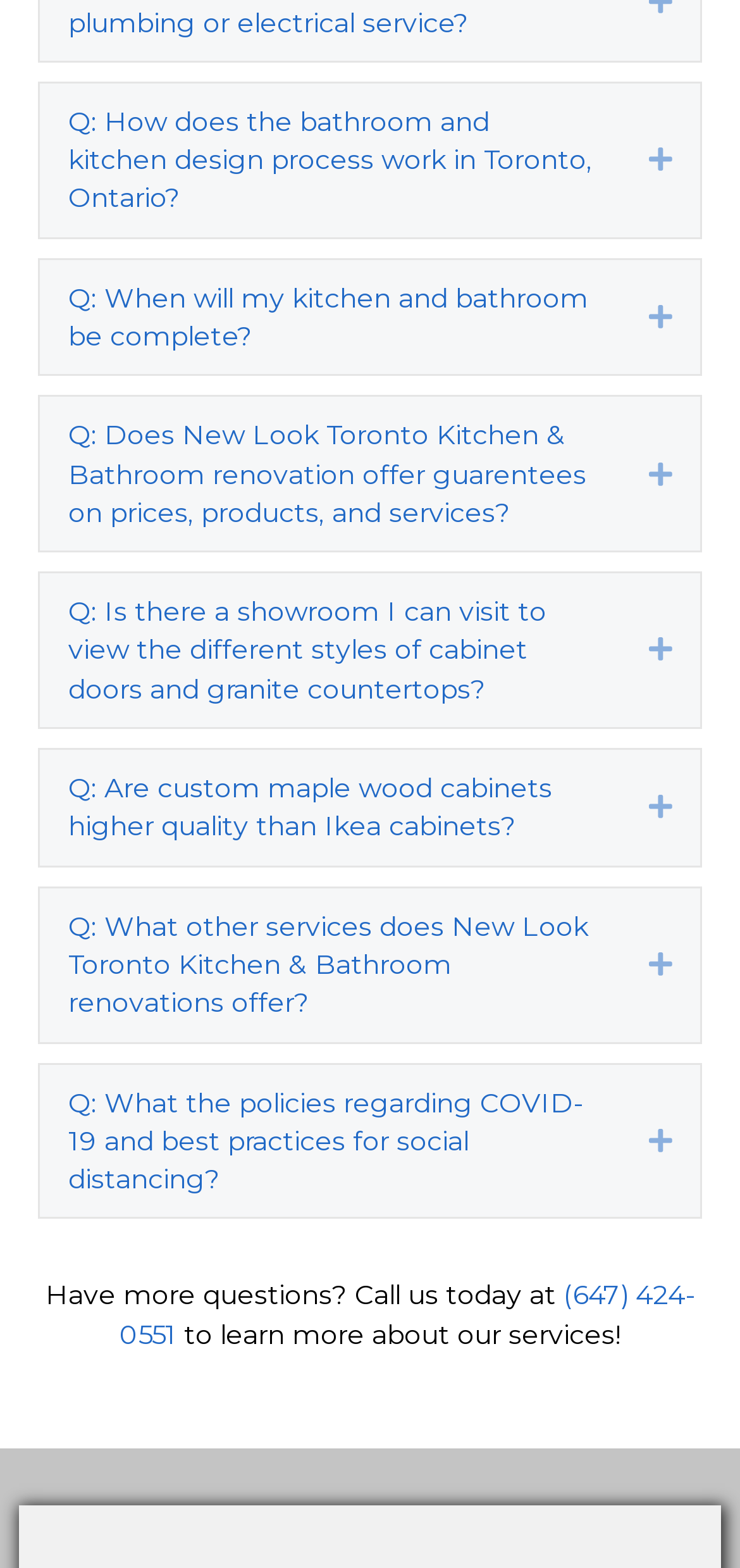Based on the provided description, "Expand", find the bounding box of the corresponding UI element in the screenshot.

[0.8, 0.178, 0.908, 0.227]